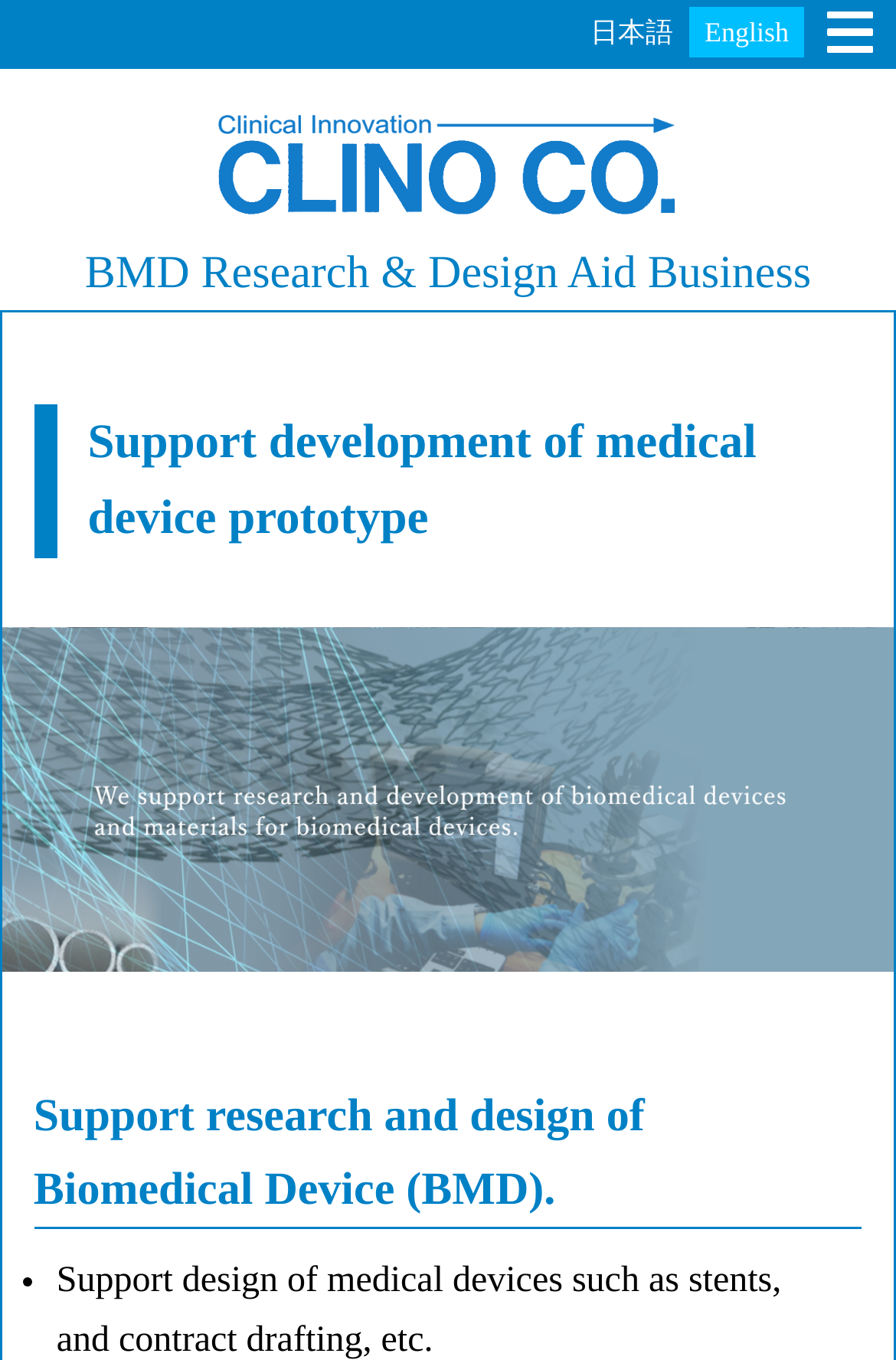Please reply to the following question using a single word or phrase: 
How many main sections are on the webpage?

7